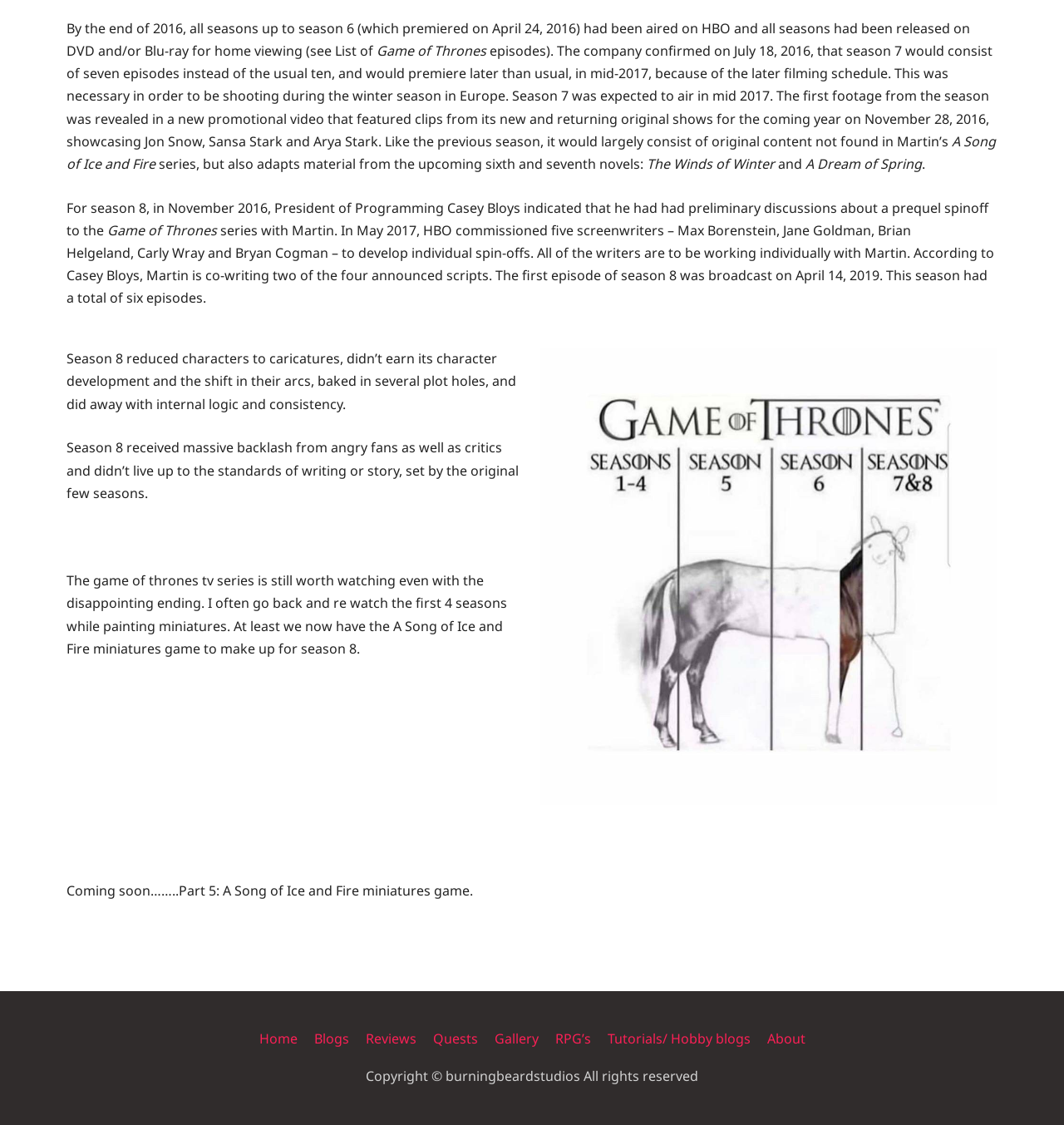Identify the coordinates of the bounding box for the element described below: "Tutorials/ Hobby blogs". Return the coordinates as four float numbers between 0 and 1: [left, top, right, bottom].

[0.564, 0.915, 0.711, 0.931]